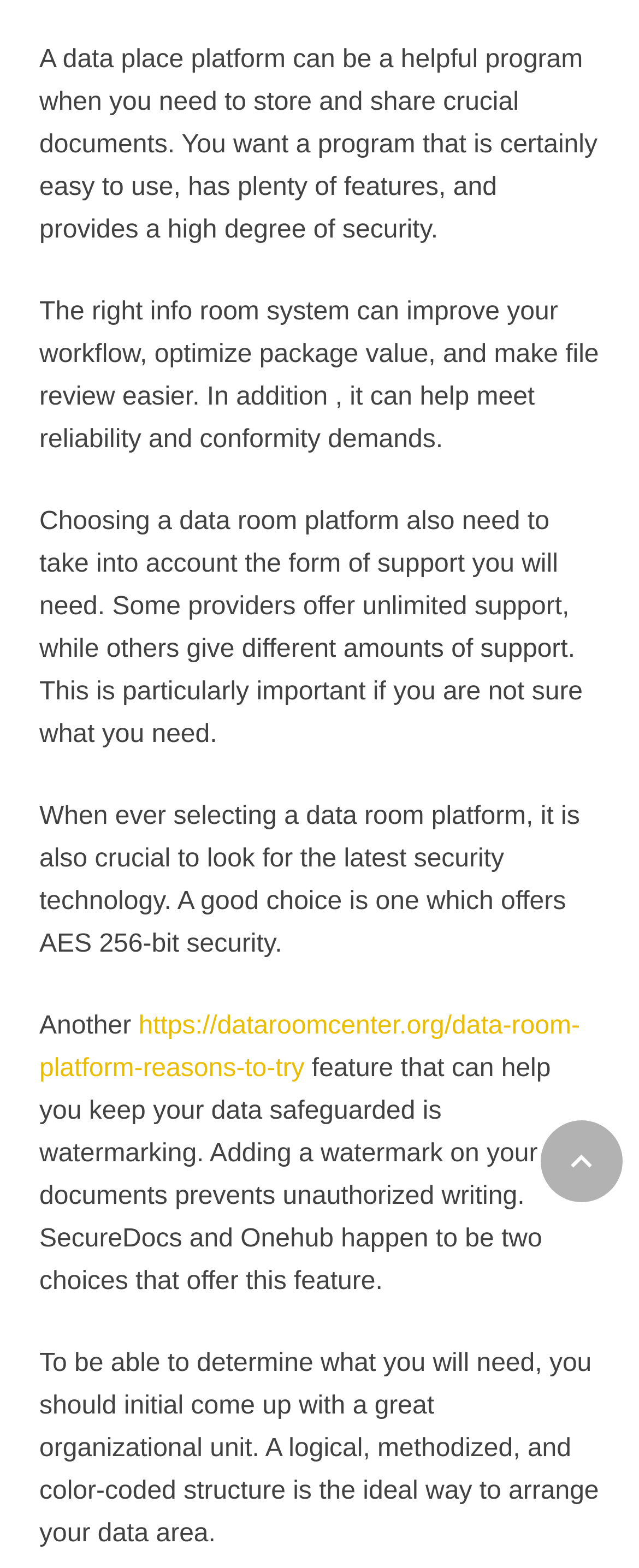Using the details from the image, please elaborate on the following question: What is the purpose of a data room platform?

According to the webpage, a data room platform is a helpful program when you need to store and share crucial documents. It should be easy to use, have plenty of features, and provide a high degree of security.